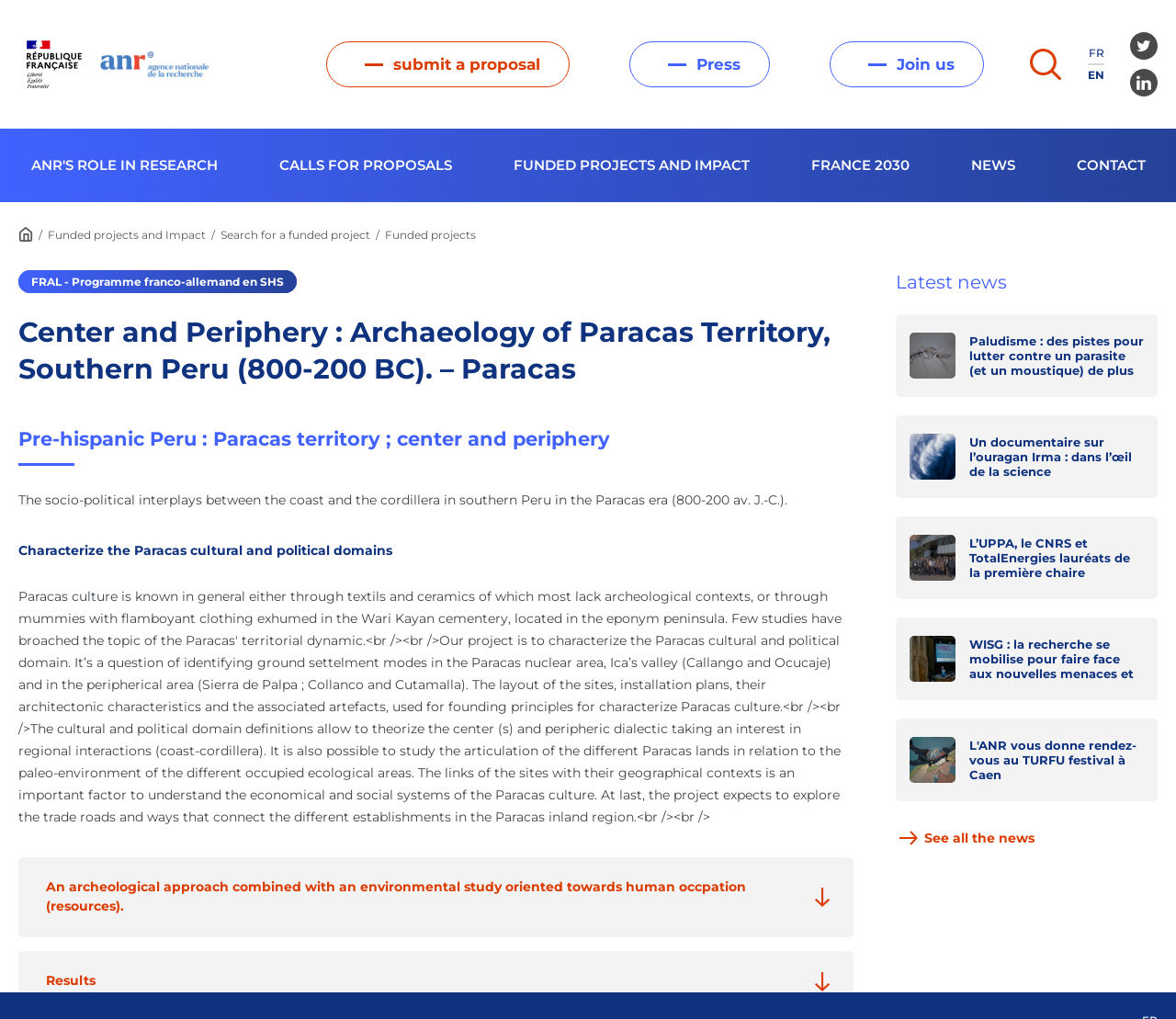What is the topic of the funded project 'FRAL - Programme franco-allemand en SHS'? Using the information from the screenshot, answer with a single word or phrase.

SHS